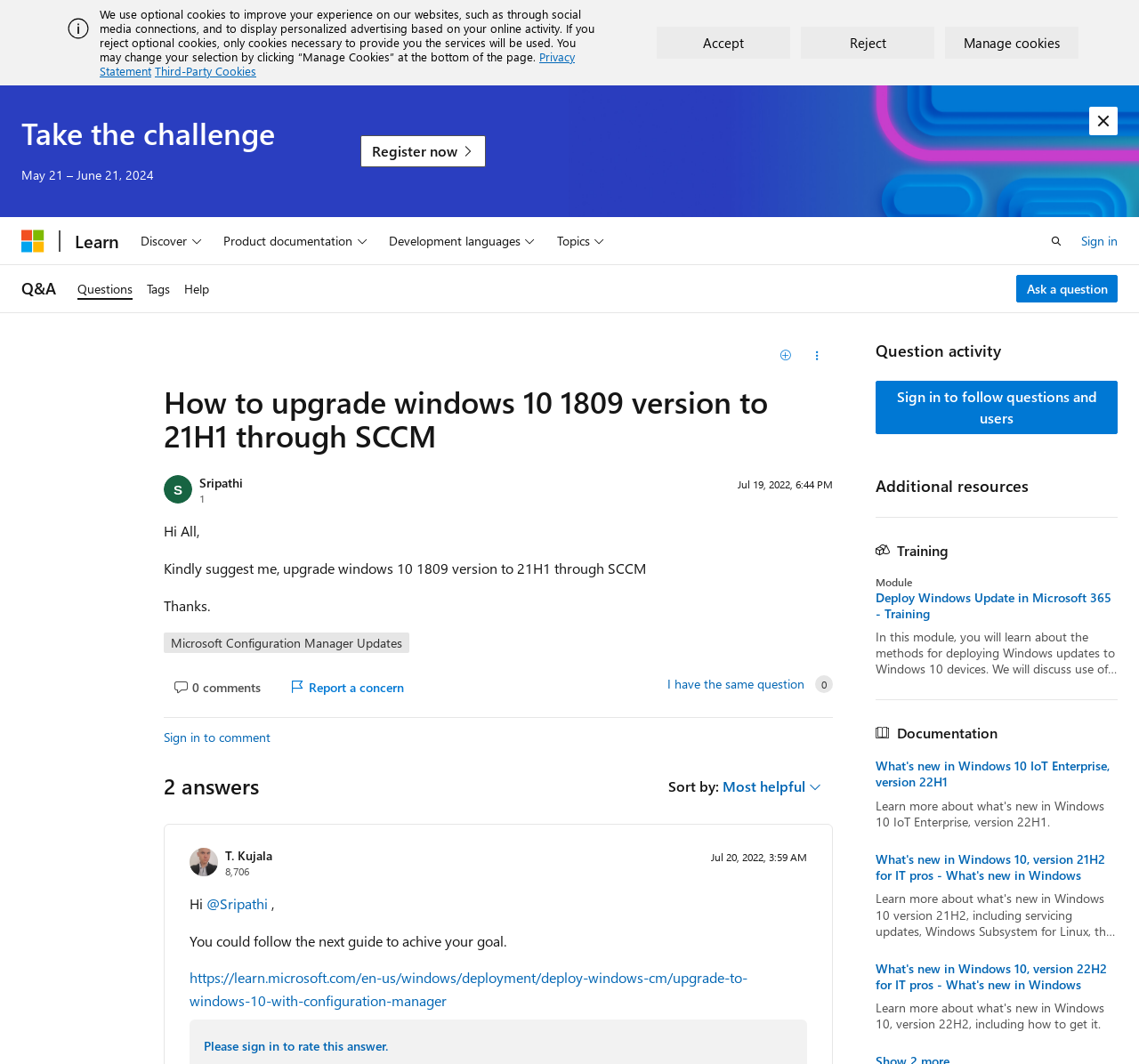Examine the image carefully and respond to the question with a detailed answer: 
How many answers are there to the question?

The number of answers to the question can be found in the section that says '2 answers'. This section is located below the question description and above the answer section.